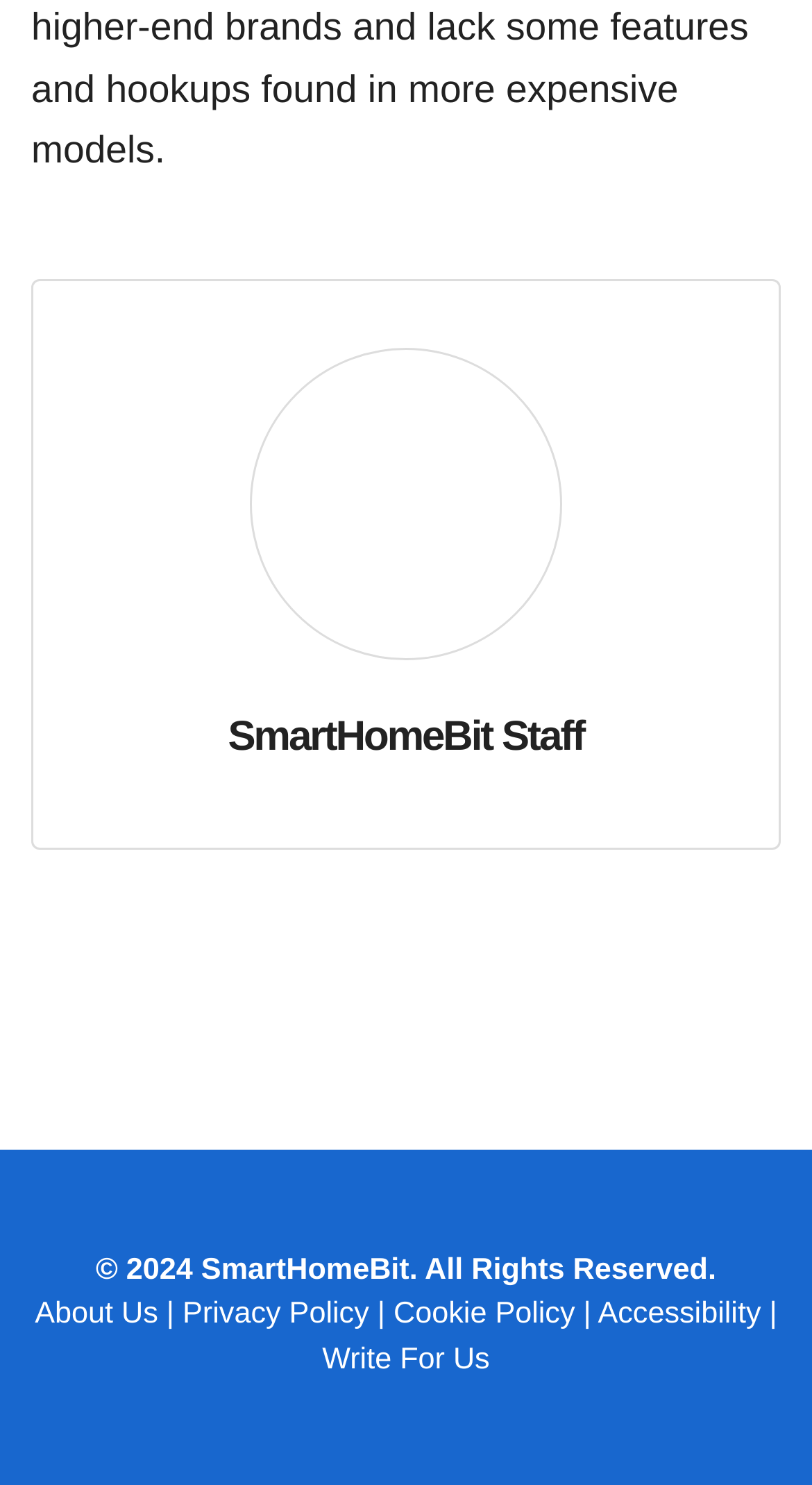Give a one-word or short-phrase answer to the following question: 
What is the position of the image?

Top-middle